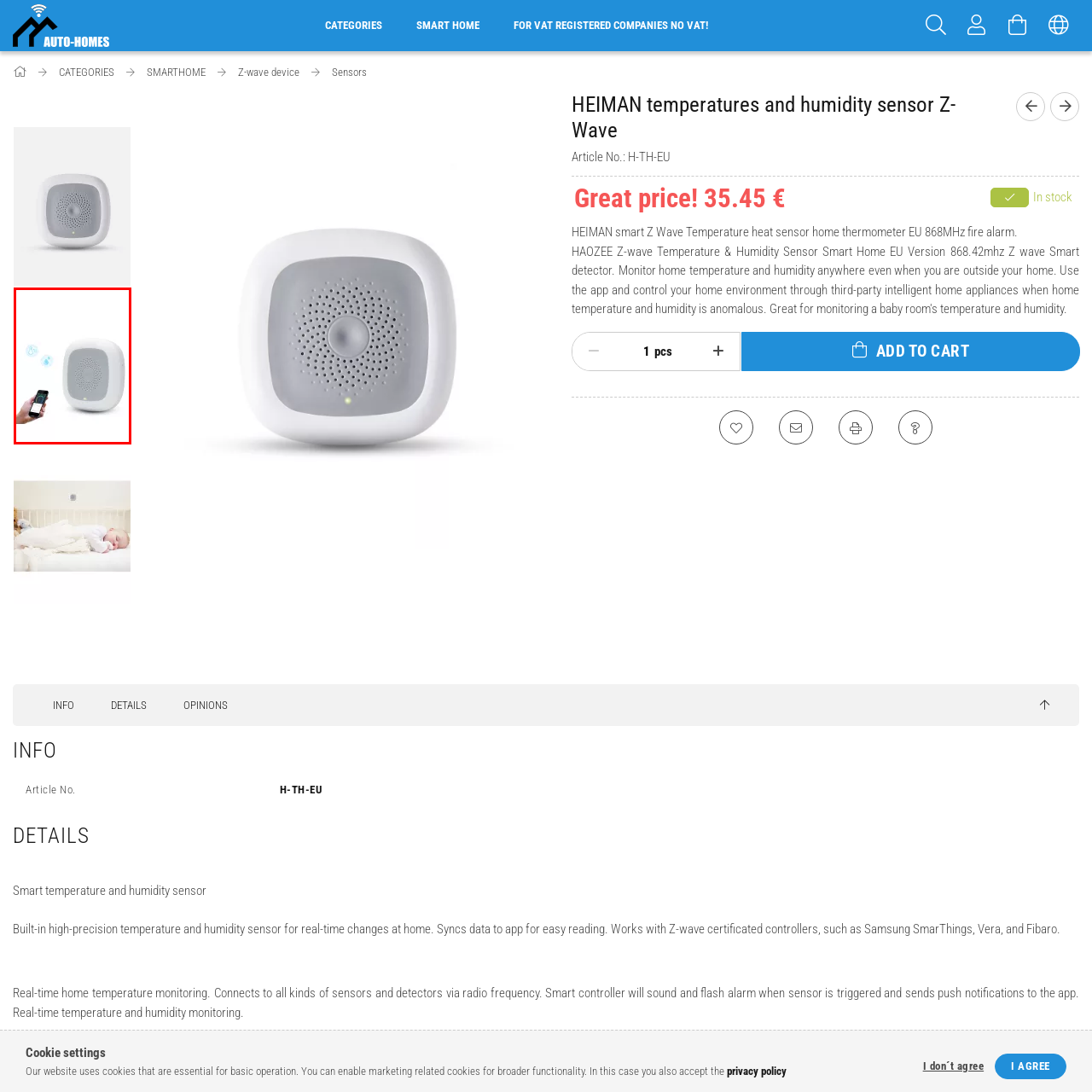What is displayed on the smartphone?
Examine the image within the red bounding box and provide a comprehensive answer to the question.

The caption states that the hand holds a smartphone displaying data from the sensor, showcasing its connectivity and user-friendly interface.